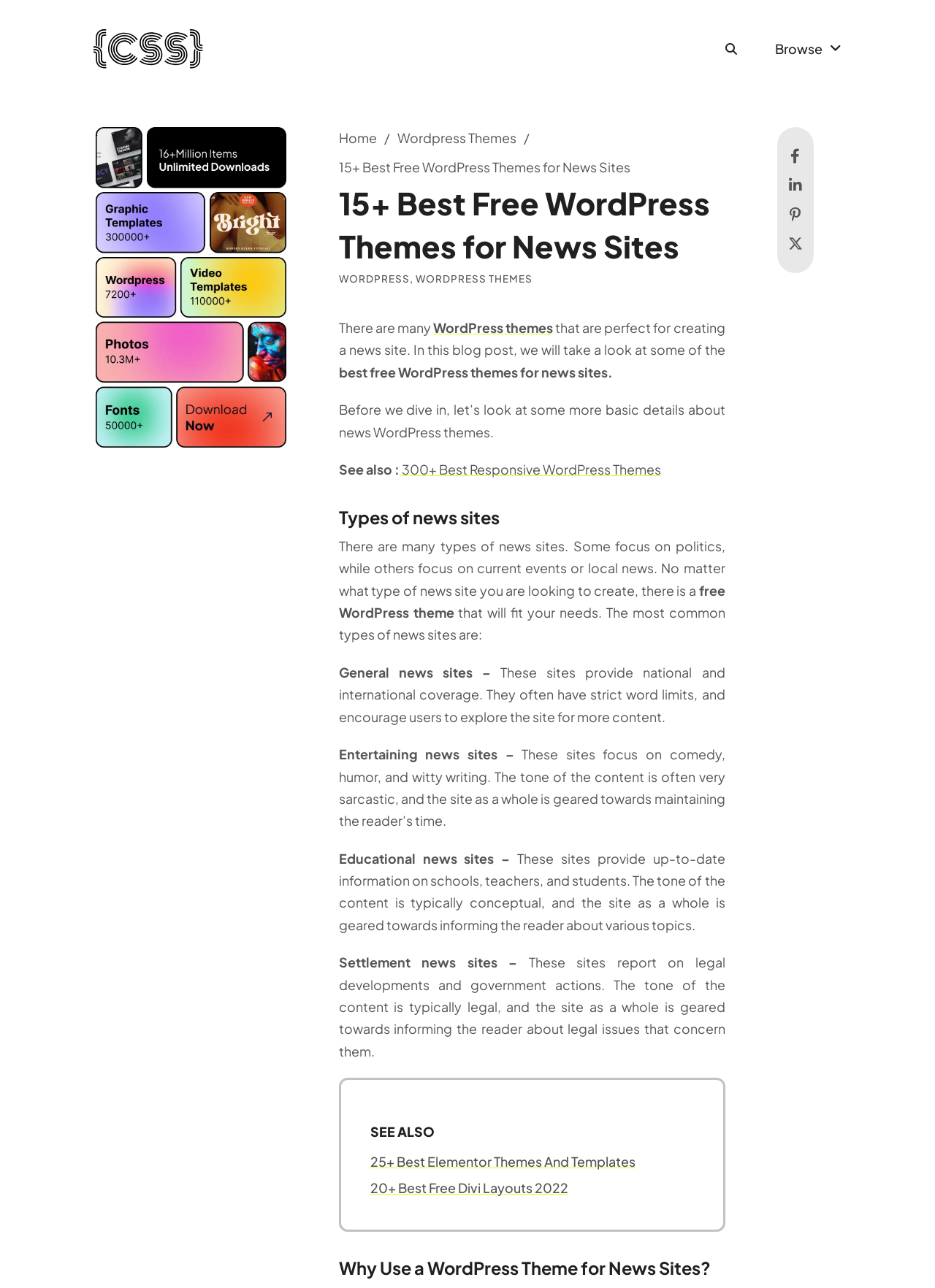Determine the bounding box coordinates of the UI element that matches the following description: "300+ Best Responsive WordPress Themes". The coordinates should be four float numbers between 0 and 1 in the format [left, top, right, bottom].

[0.427, 0.358, 0.707, 0.371]